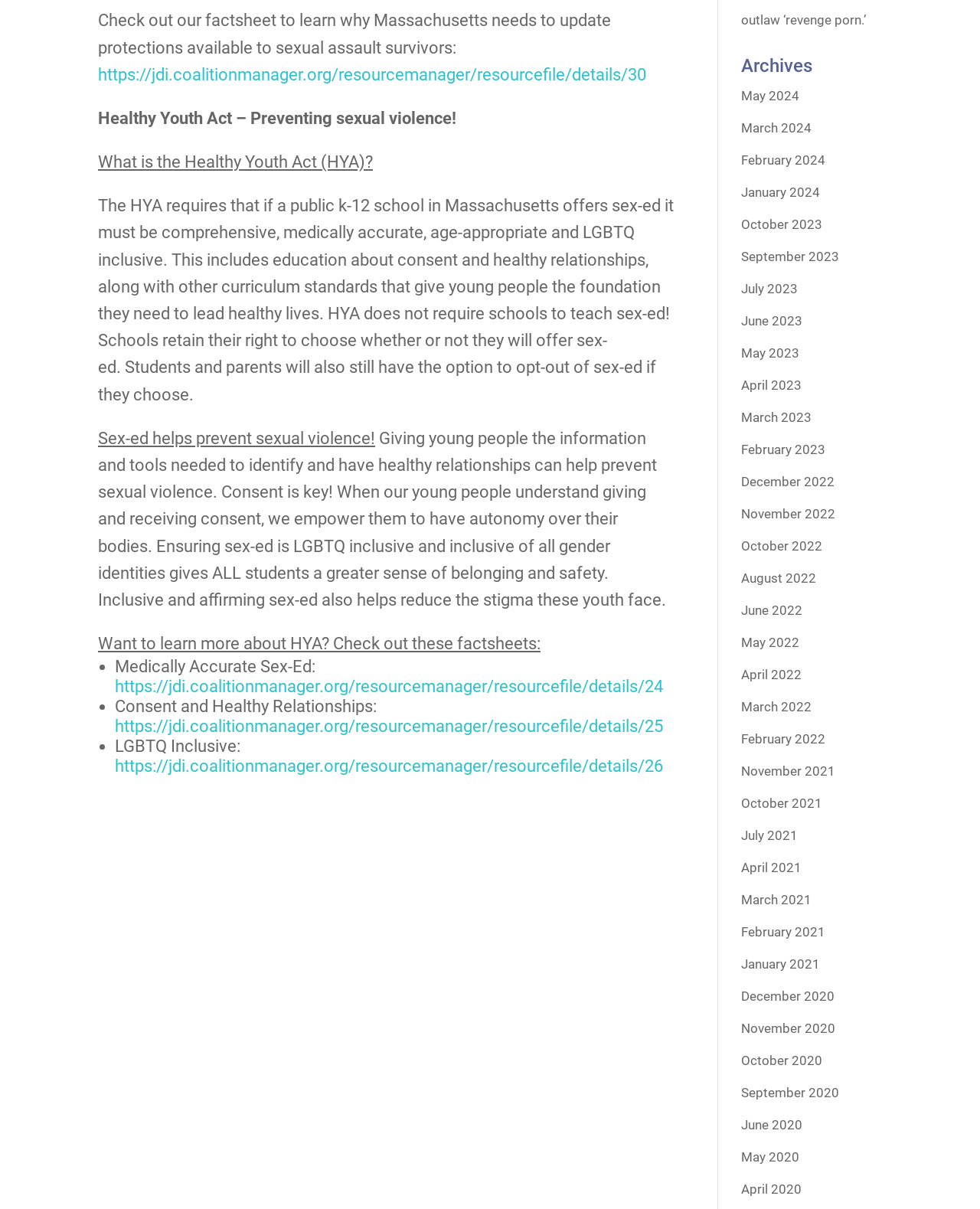Determine the bounding box coordinates of the clickable area required to perform the following instruction: "Browse archives from May 2024". The coordinates should be represented as four float numbers between 0 and 1: [left, top, right, bottom].

[0.756, 0.073, 0.816, 0.086]